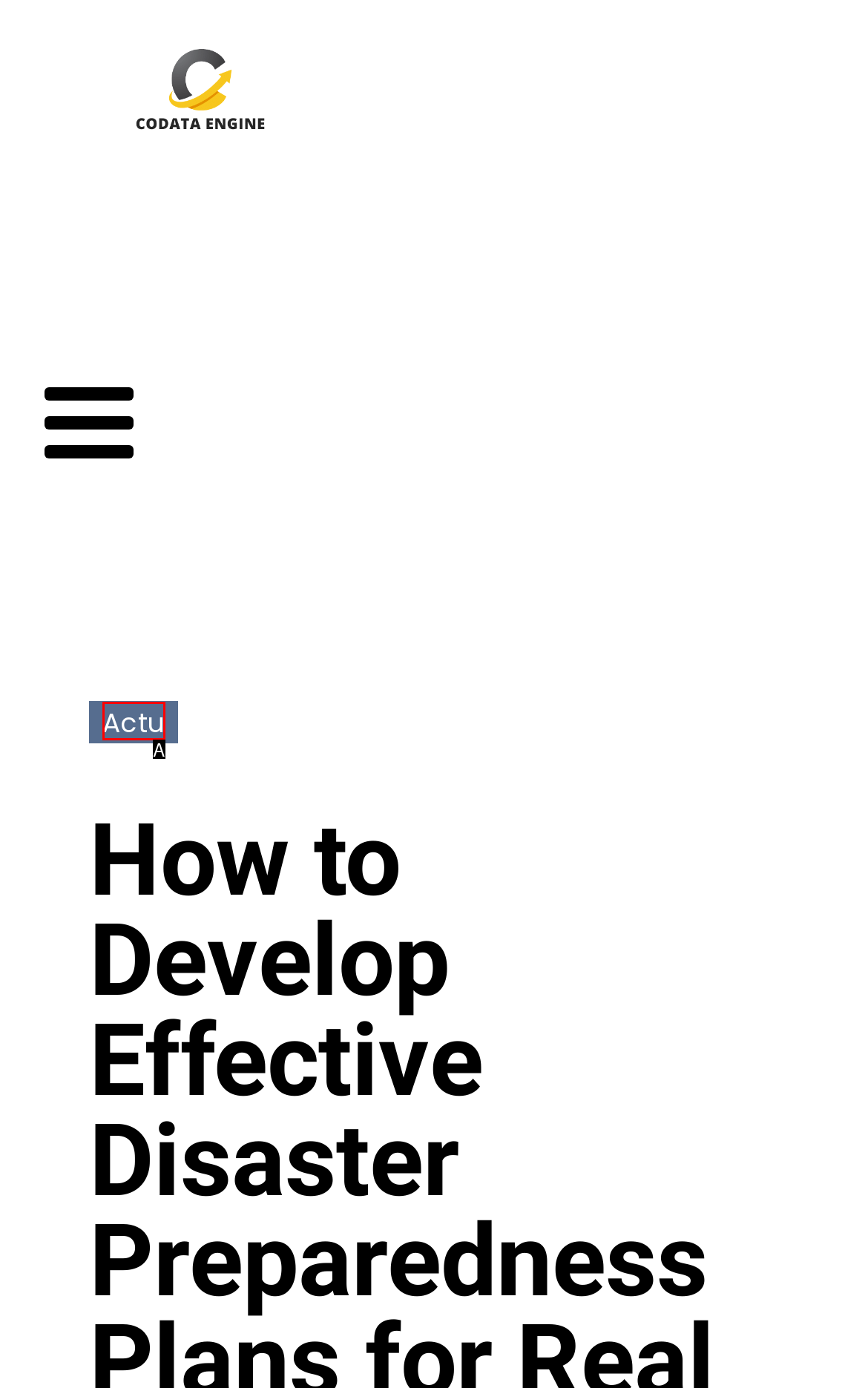Select the letter from the given choices that aligns best with the description: Actu. Reply with the specific letter only.

A